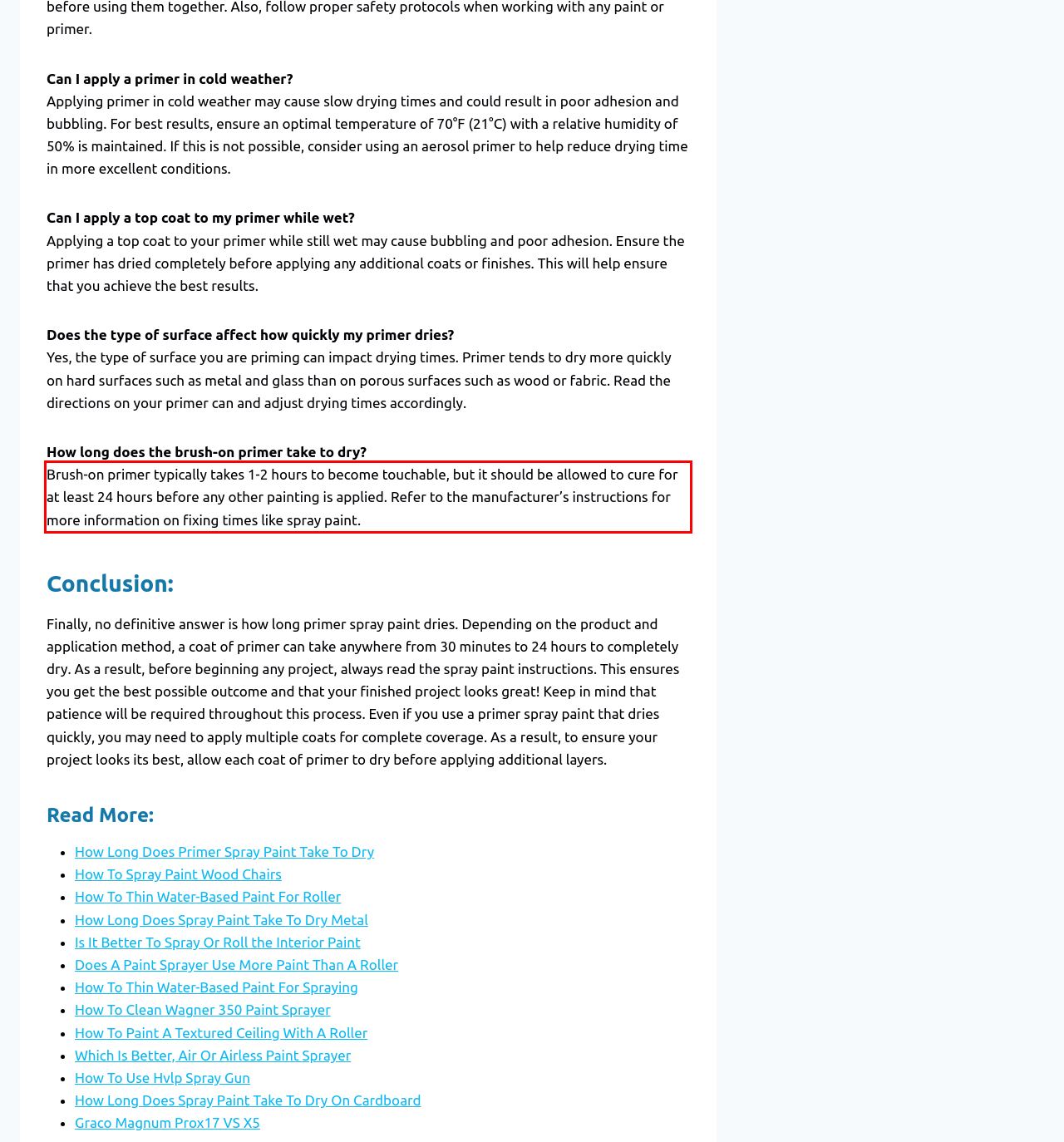Given the screenshot of the webpage, identify the red bounding box, and recognize the text content inside that red bounding box.

Brush-on primer typically takes 1-2 hours to become touchable, but it should be allowed to cure for at least 24 hours before any other painting is applied. Refer to the manufacturer’s instructions for more information on fixing times like spray paint.